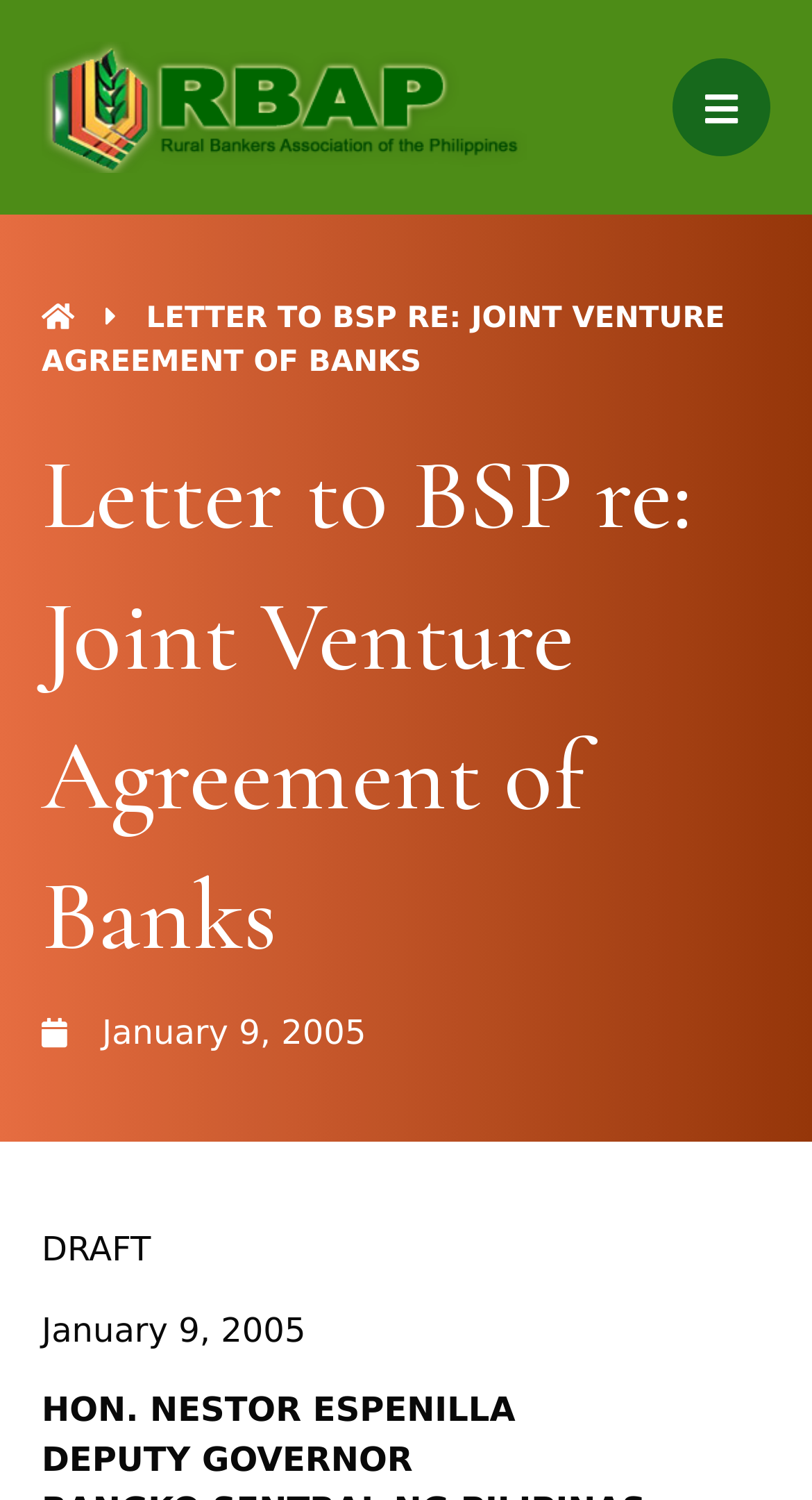What is the position of the person being addressed?
Kindly offer a detailed explanation using the data available in the image.

I found the text 'DEPUTY GOVERNOR' in the StaticText element with bounding box coordinates [0.051, 0.96, 0.508, 0.986]. This text indicates the position of the person being addressed in the letter, Hon. Nestor Espenilla.